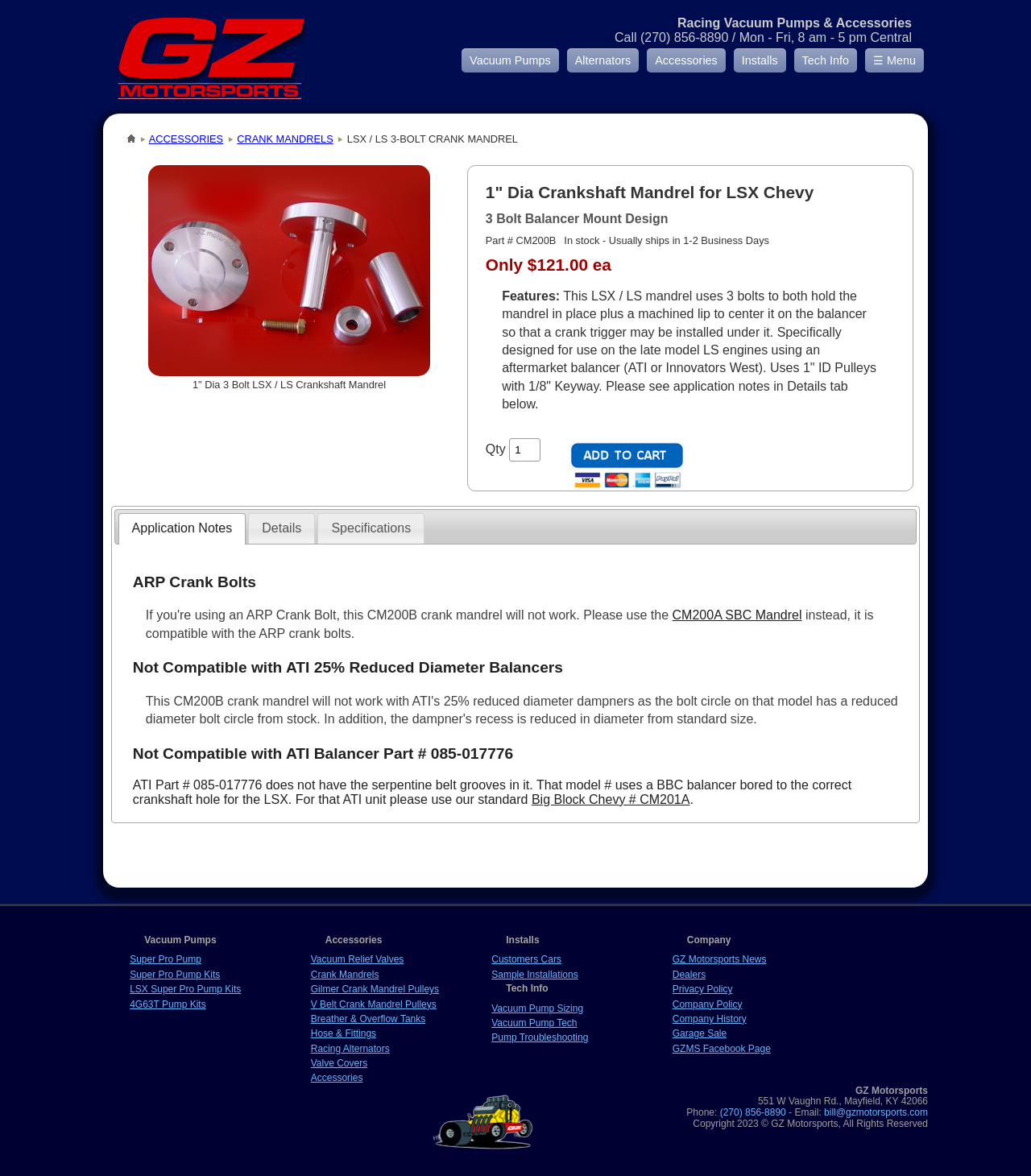What is the purpose of the crankshaft mandrel?
Provide a thorough and detailed answer to the question.

The purpose of the crankshaft mandrel can be determined by reading the product description, which states 'This LSX / LS mandrel uses 3 bolts to both hold the mandrel in place plus a machined lip to center it on the balancer so that a crank trigger may be installed under it'.